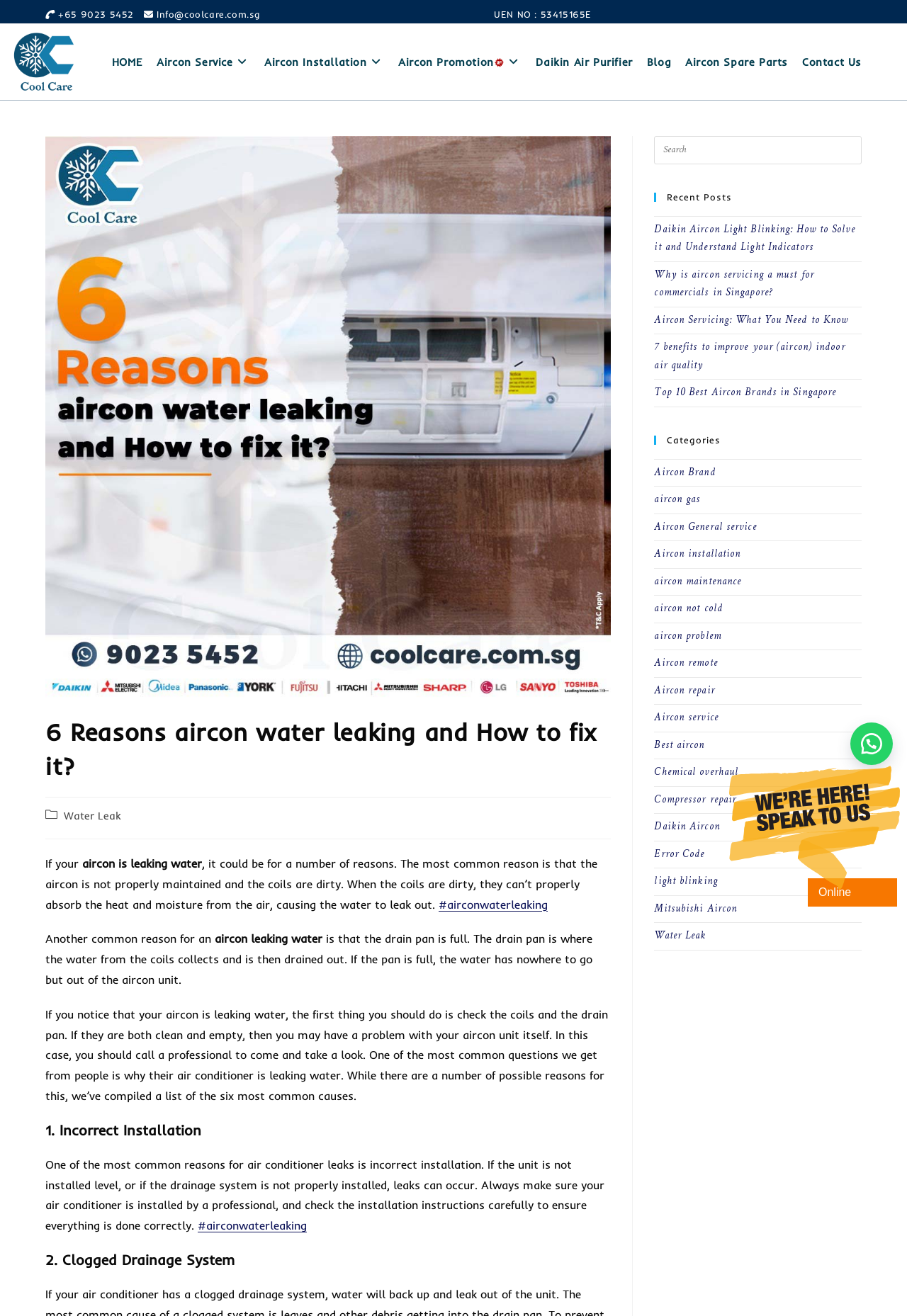Determine the bounding box for the described UI element: "aria-label="Insert search query" name="s" placeholder="Search"".

[0.721, 0.103, 0.95, 0.125]